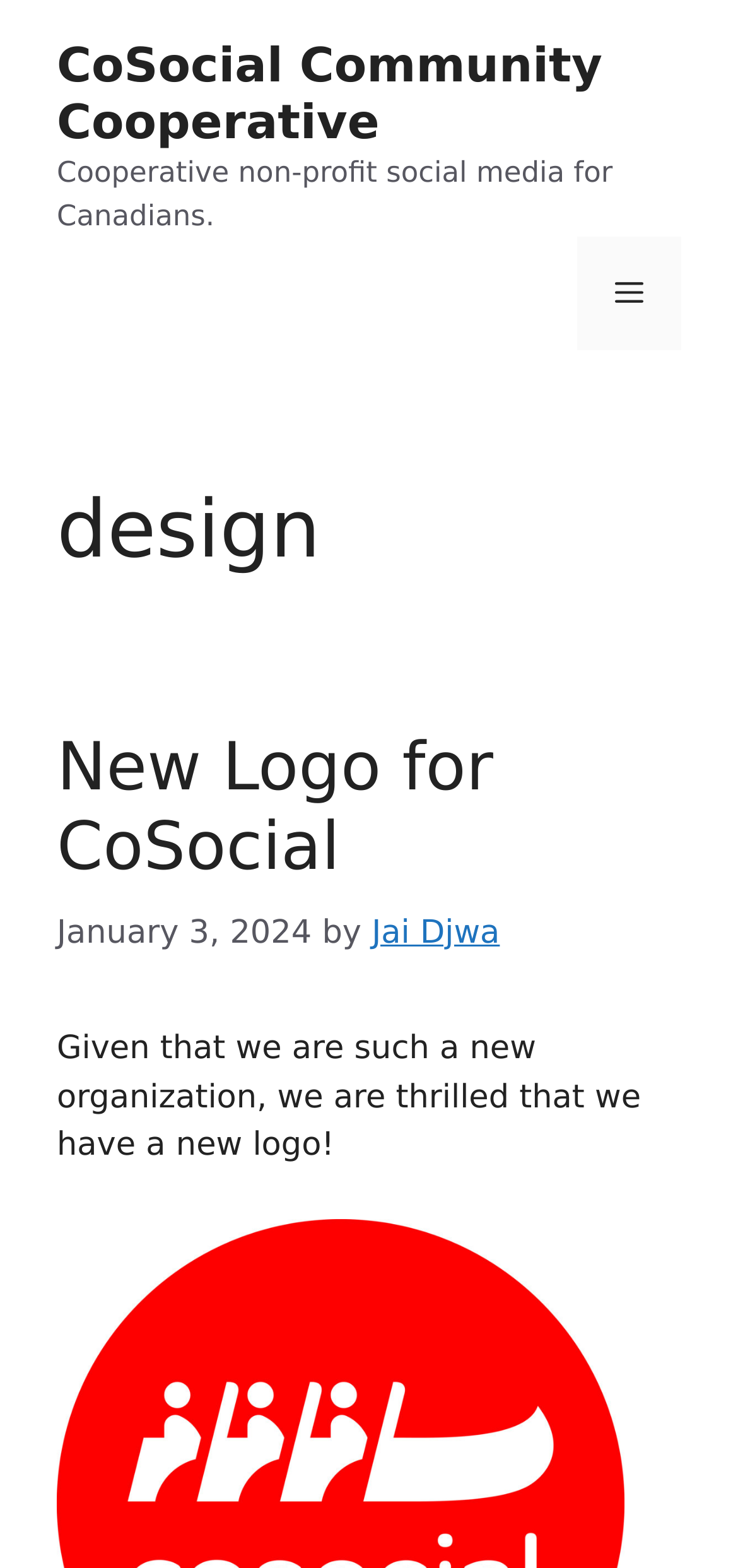What is the name of the organization?
Please give a detailed and elaborate answer to the question.

The name of the organization can be found in the banner section of the webpage, where it is written as 'CoSocial Community Cooperative'.